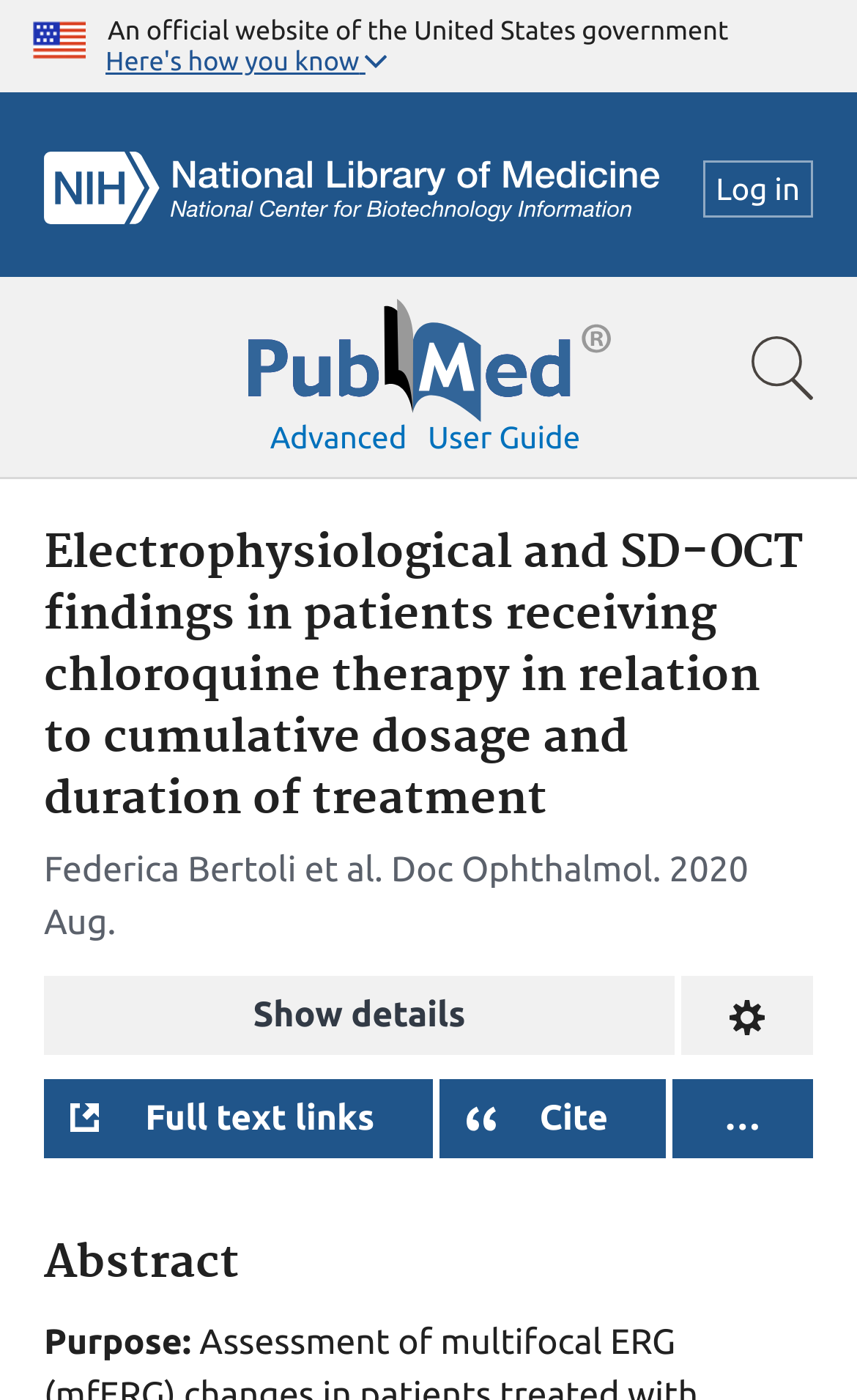Reply to the question below using a single word or brief phrase:
What is the name of the journal?

Doc Ophthalmol